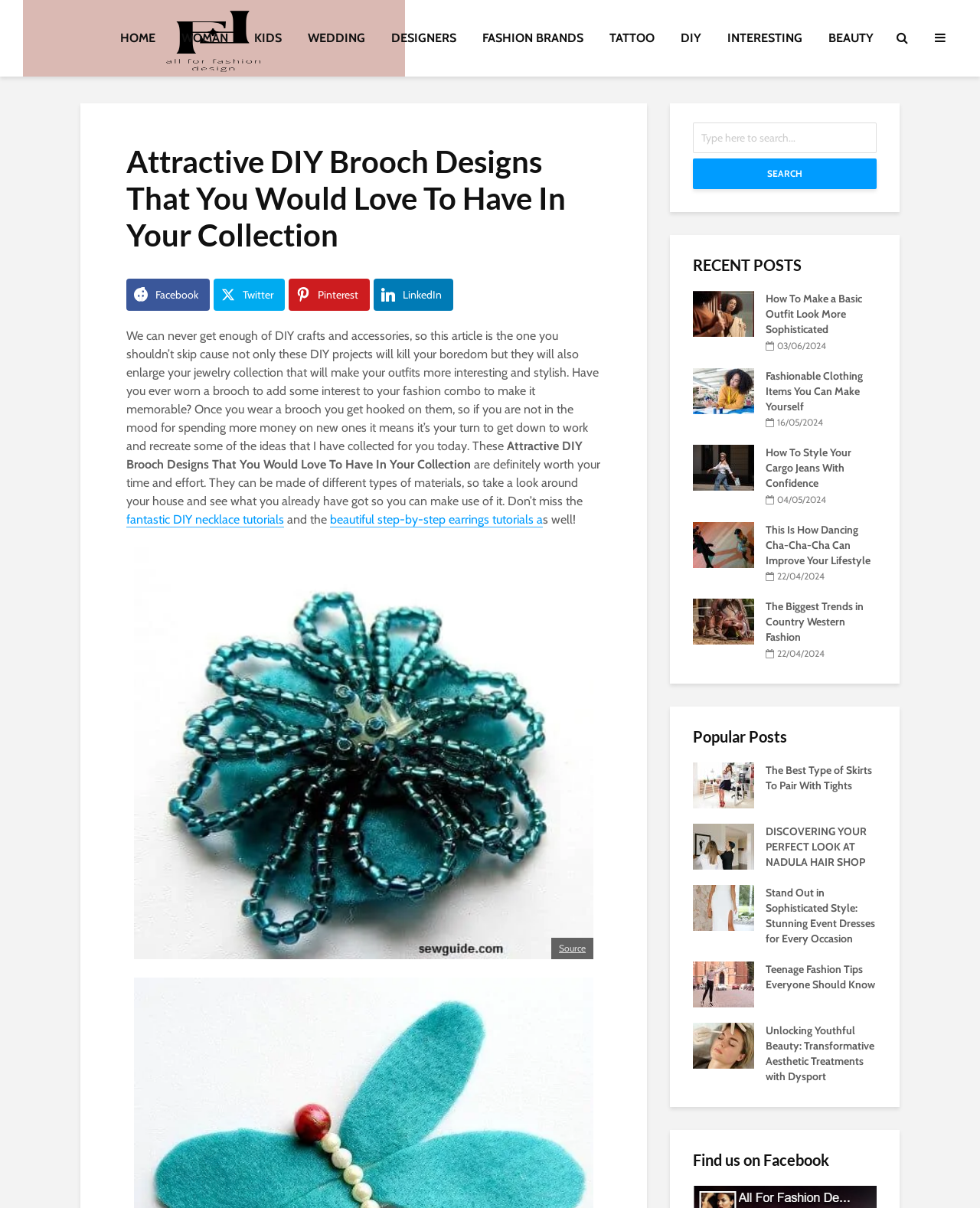How many social media links are available?
Examine the image and give a concise answer in one word or a short phrase.

4